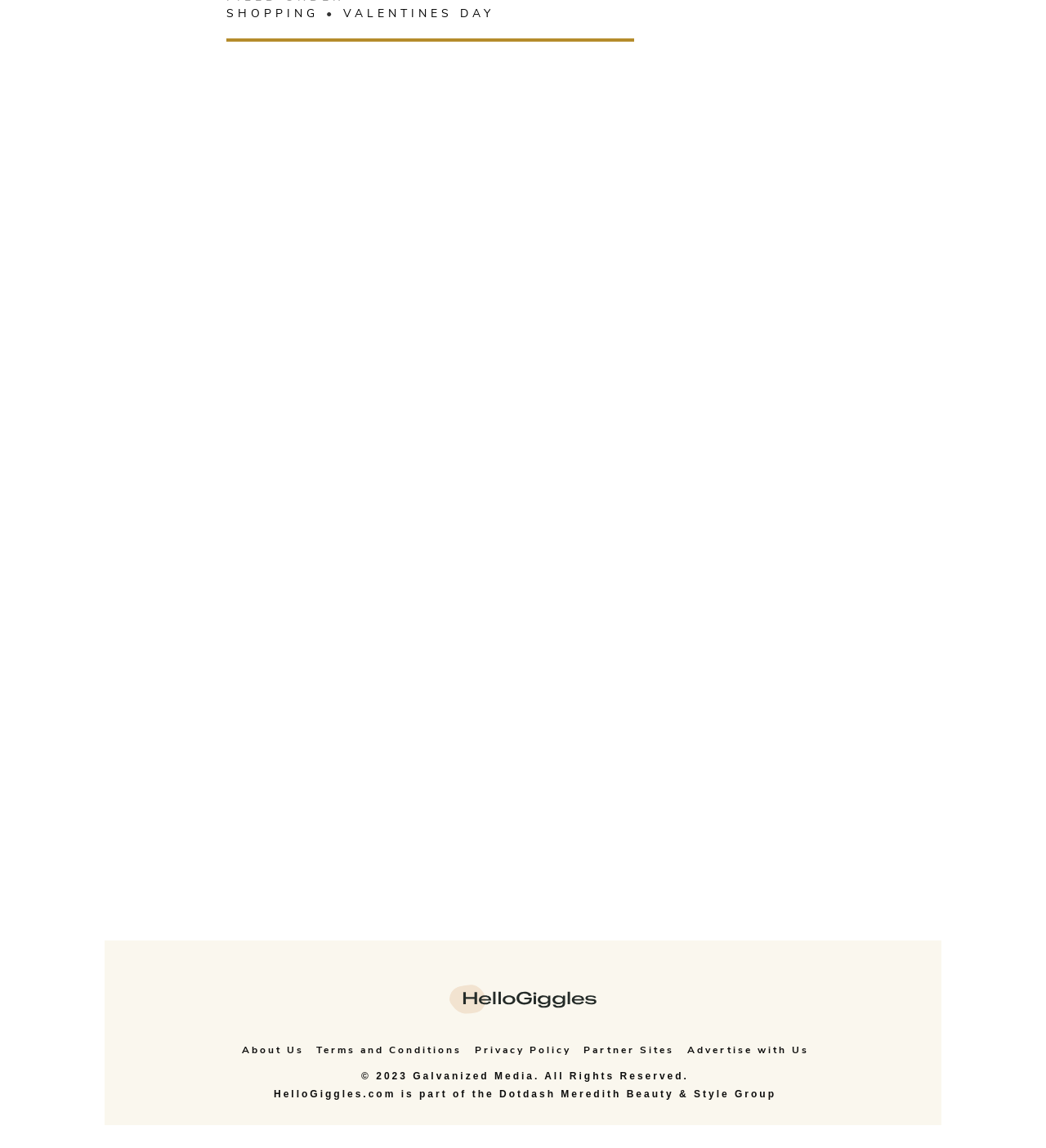Identify the bounding box for the element characterized by the following description: "Terms and Conditions".

[0.297, 0.907, 0.446, 0.923]